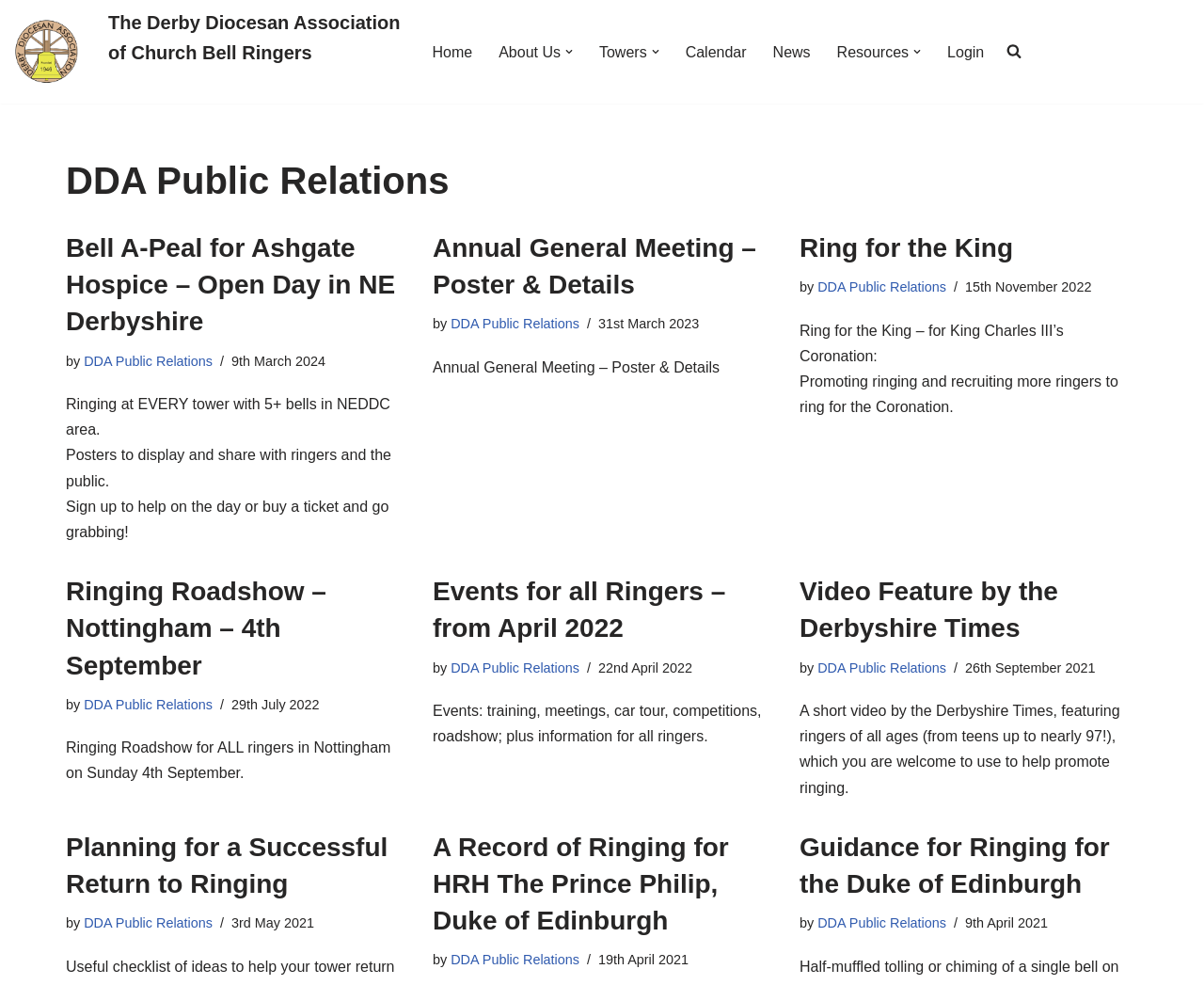Locate the bounding box of the UI element based on this description: "Resources". Provide four float numbers between 0 and 1 as [left, top, right, bottom].

[0.695, 0.04, 0.755, 0.065]